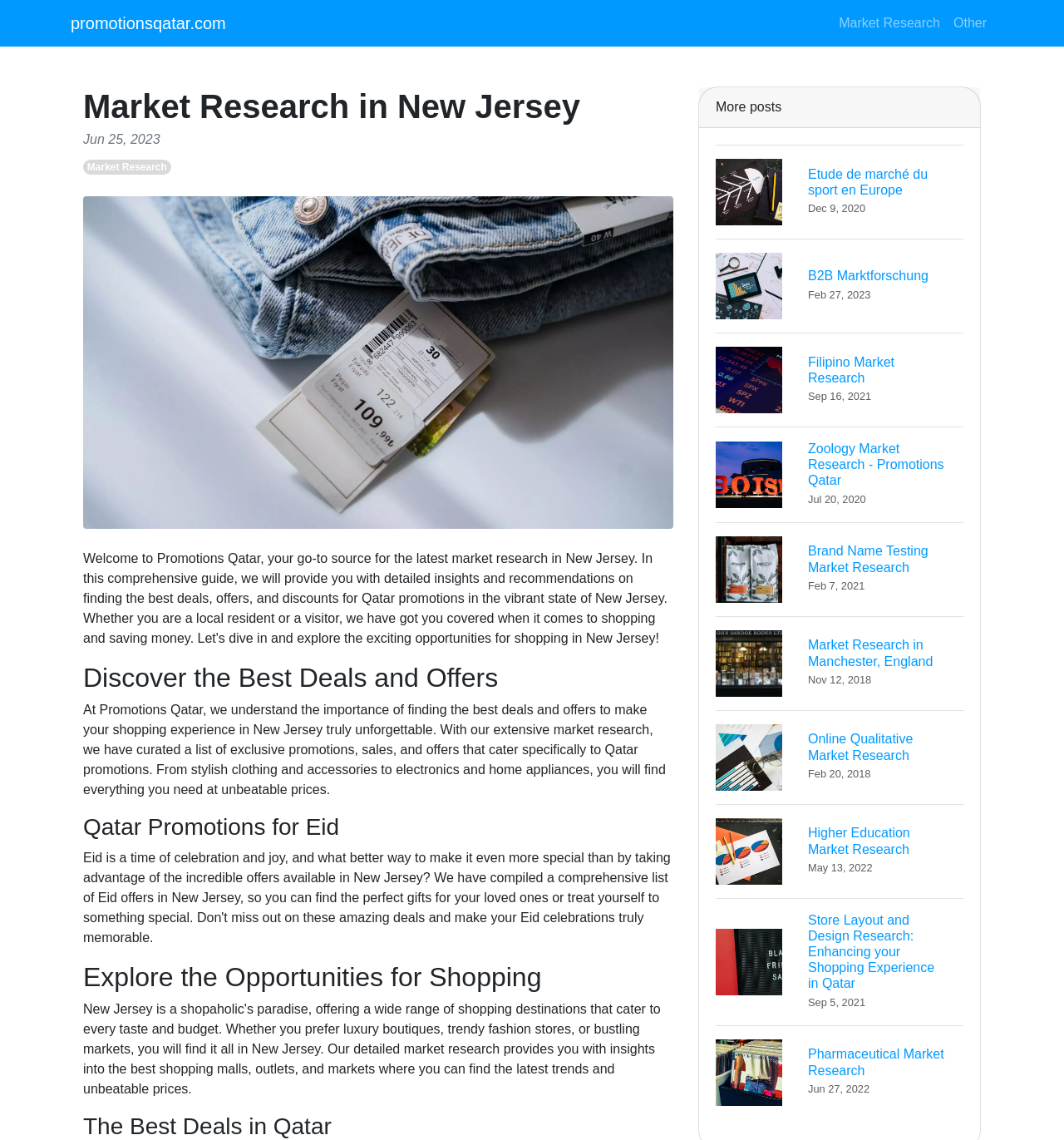Can you find the bounding box coordinates of the area I should click to execute the following instruction: "View the 'Qatar Promotions for Eid' section"?

[0.078, 0.714, 0.633, 0.738]